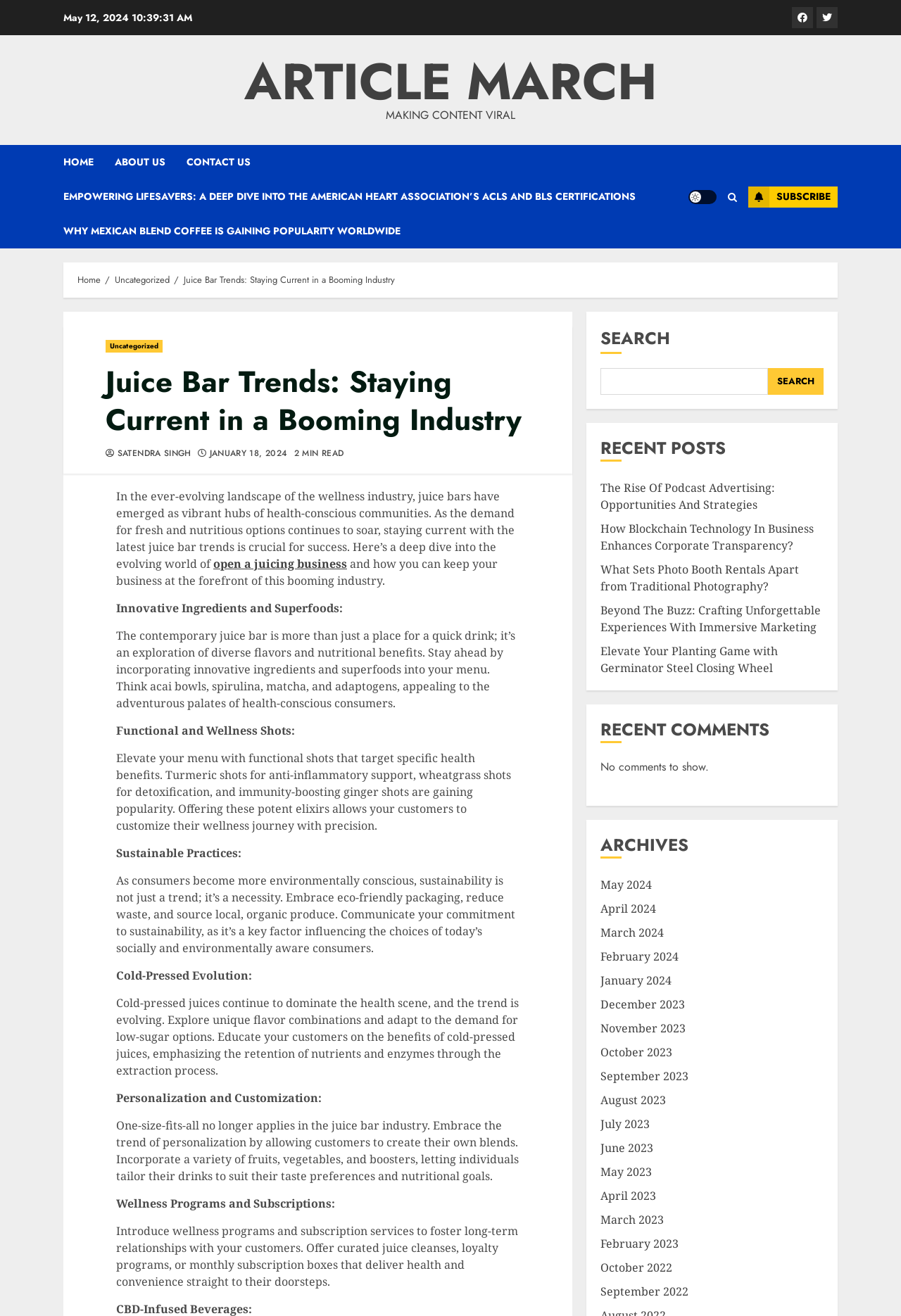Provide the bounding box coordinates of the area you need to click to execute the following instruction: "Read the 'Juice Bar Trends: Staying Current in a Booming Industry' article".

[0.117, 0.276, 0.588, 0.334]